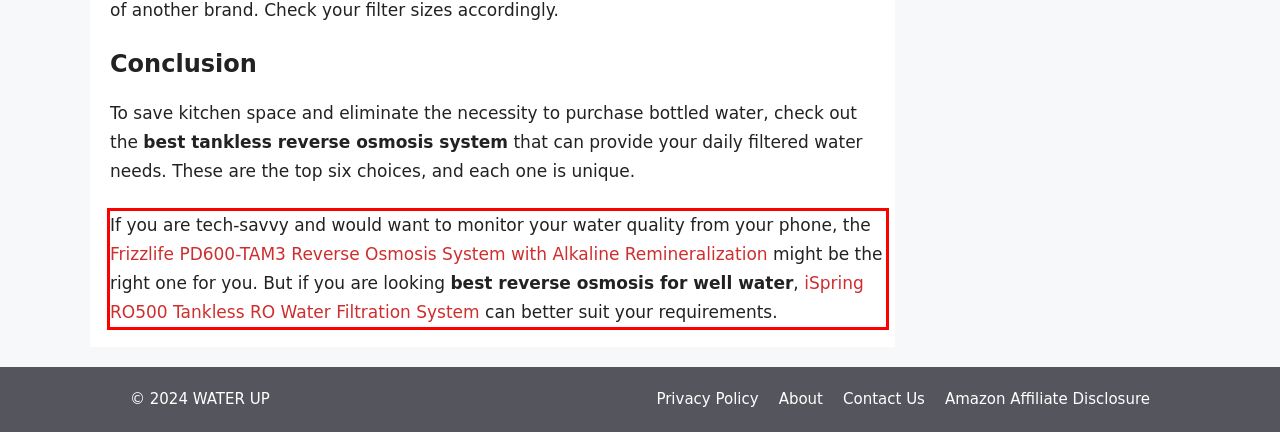Observe the screenshot of the webpage, locate the red bounding box, and extract the text content within it.

If you are tech-savvy and would want to monitor your water quality from your phone, the Frizzlife PD600-TAM3 Reverse Osmosis System with Alkaline Remineralization might be the right one for you. But if you are looking best reverse osmosis for well water, iSpring RO500 Tankless RO Water Filtration System can better suit your requirements.